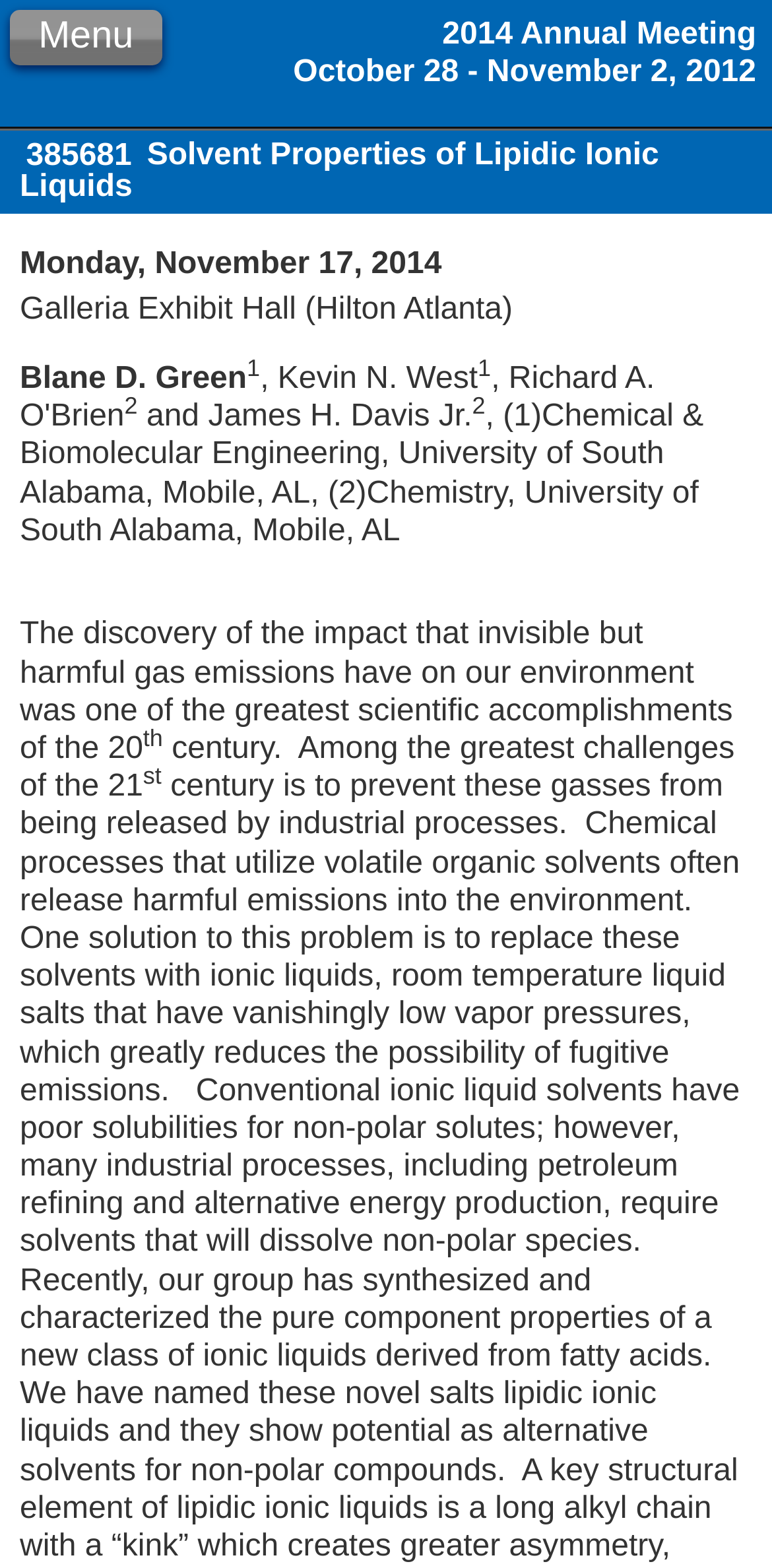Using the description: "Menu", determine the UI element's bounding box coordinates. Ensure the coordinates are in the format of four float numbers between 0 and 1, i.e., [left, top, right, bottom].

[0.013, 0.005, 0.21, 0.04]